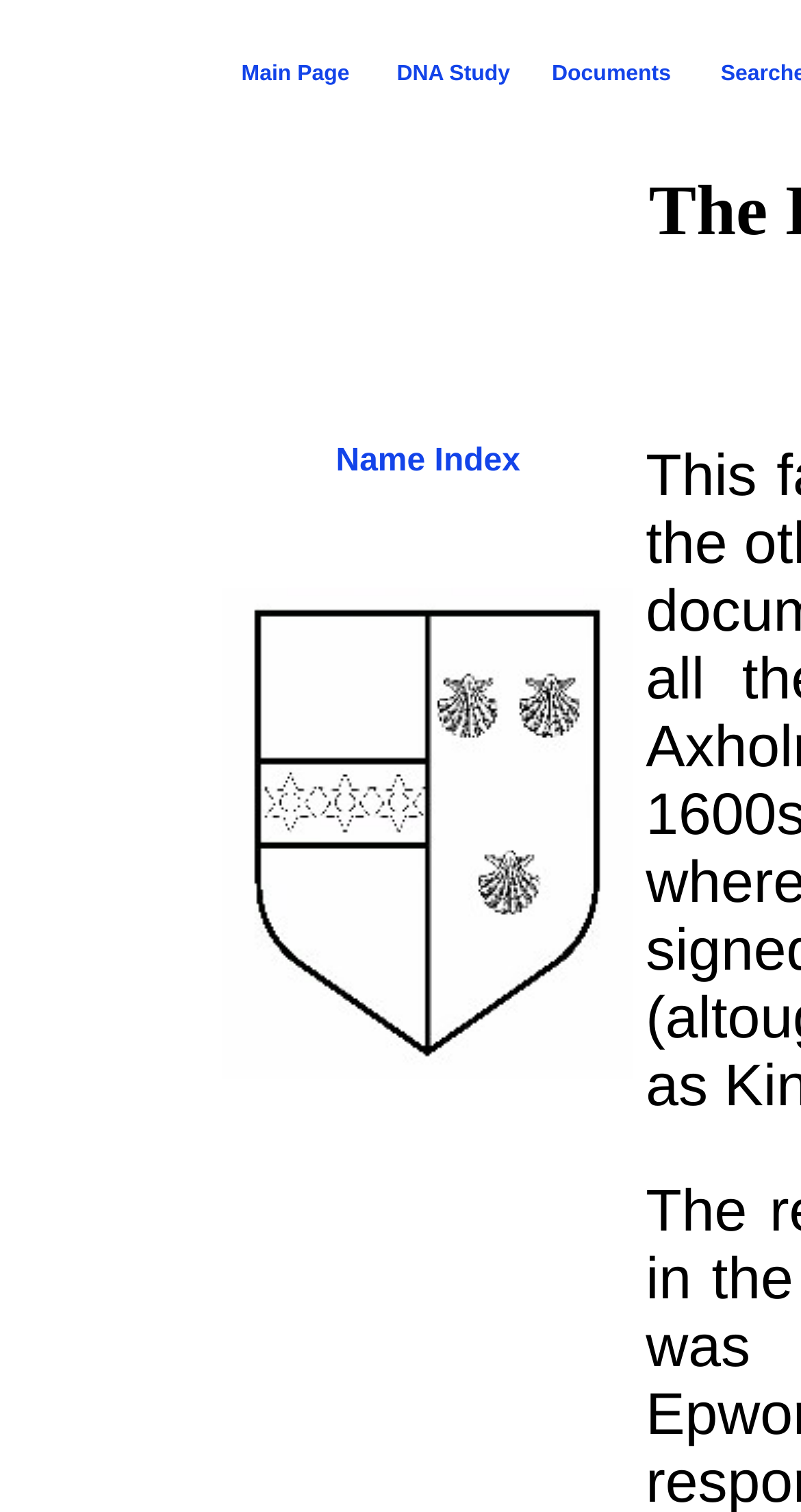Please give a concise answer to this question using a single word or phrase: 
What is the name of the link below the top section?

Name Index